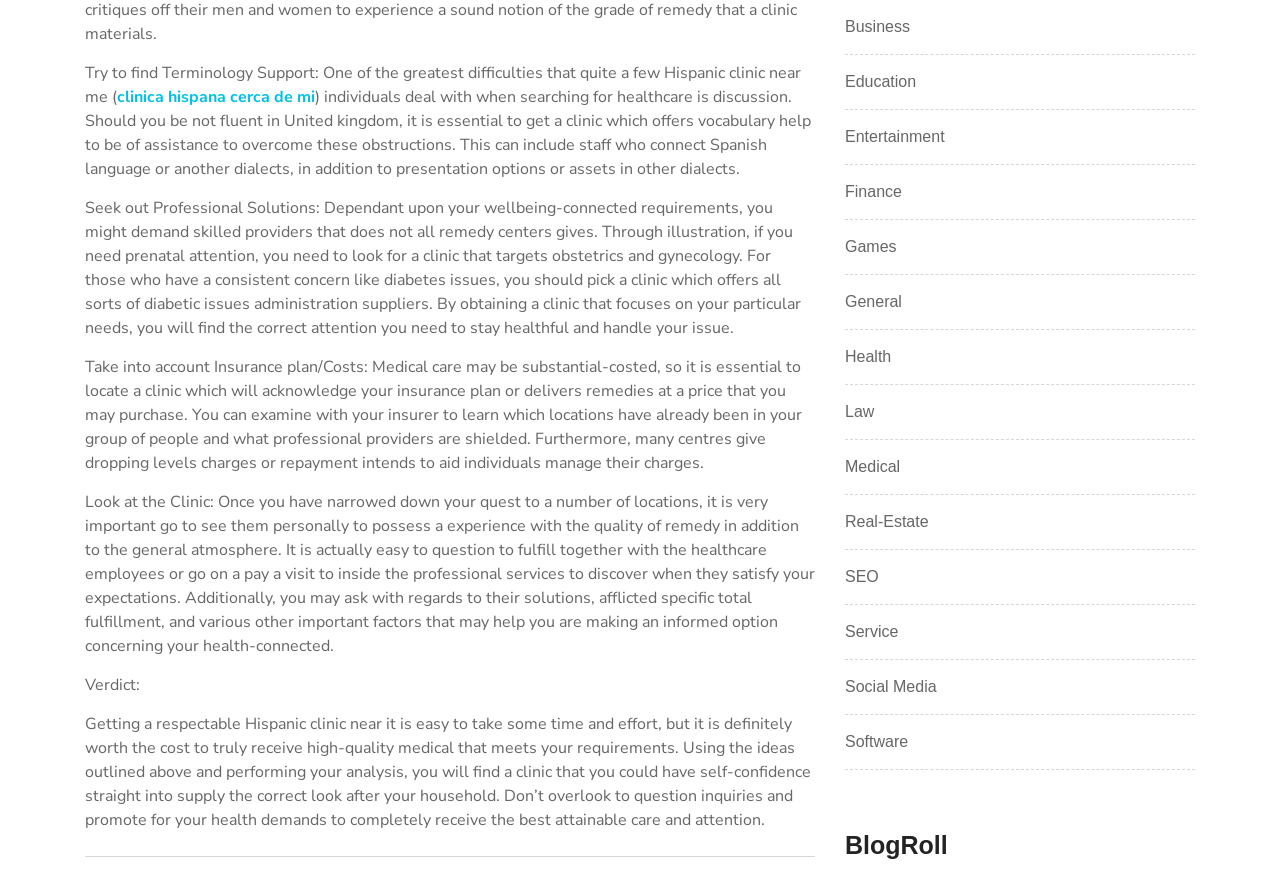Determine the bounding box coordinates for the element that should be clicked to follow this instruction: "click the 'Medical' link". The coordinates should be given as four float numbers between 0 and 1, in the format [left, top, right, bottom].

[0.66, 0.522, 0.703, 0.55]